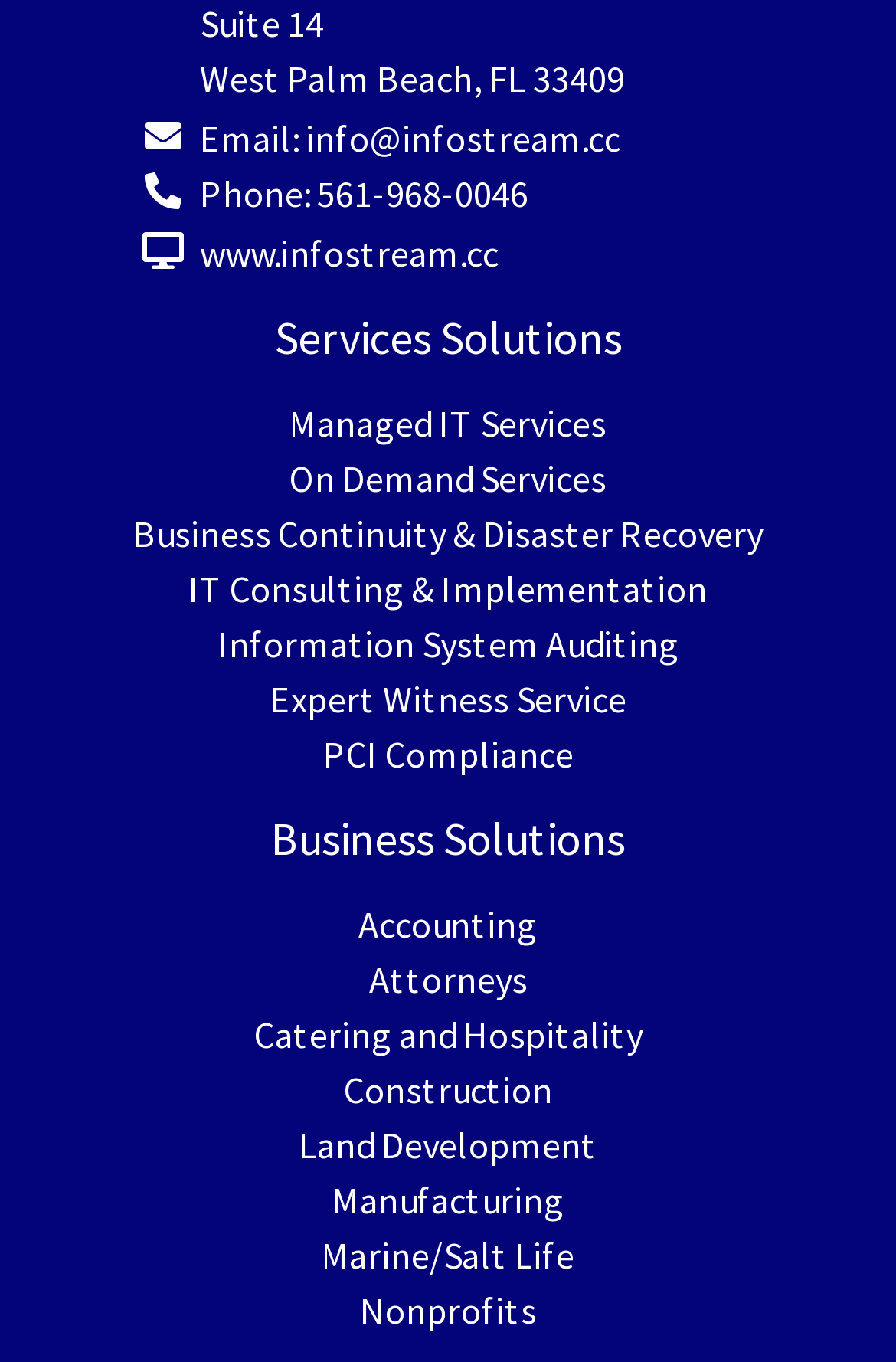Indicate the bounding box coordinates of the clickable region to achieve the following instruction: "Learn about Managed IT Services."

[0.323, 0.294, 0.677, 0.328]